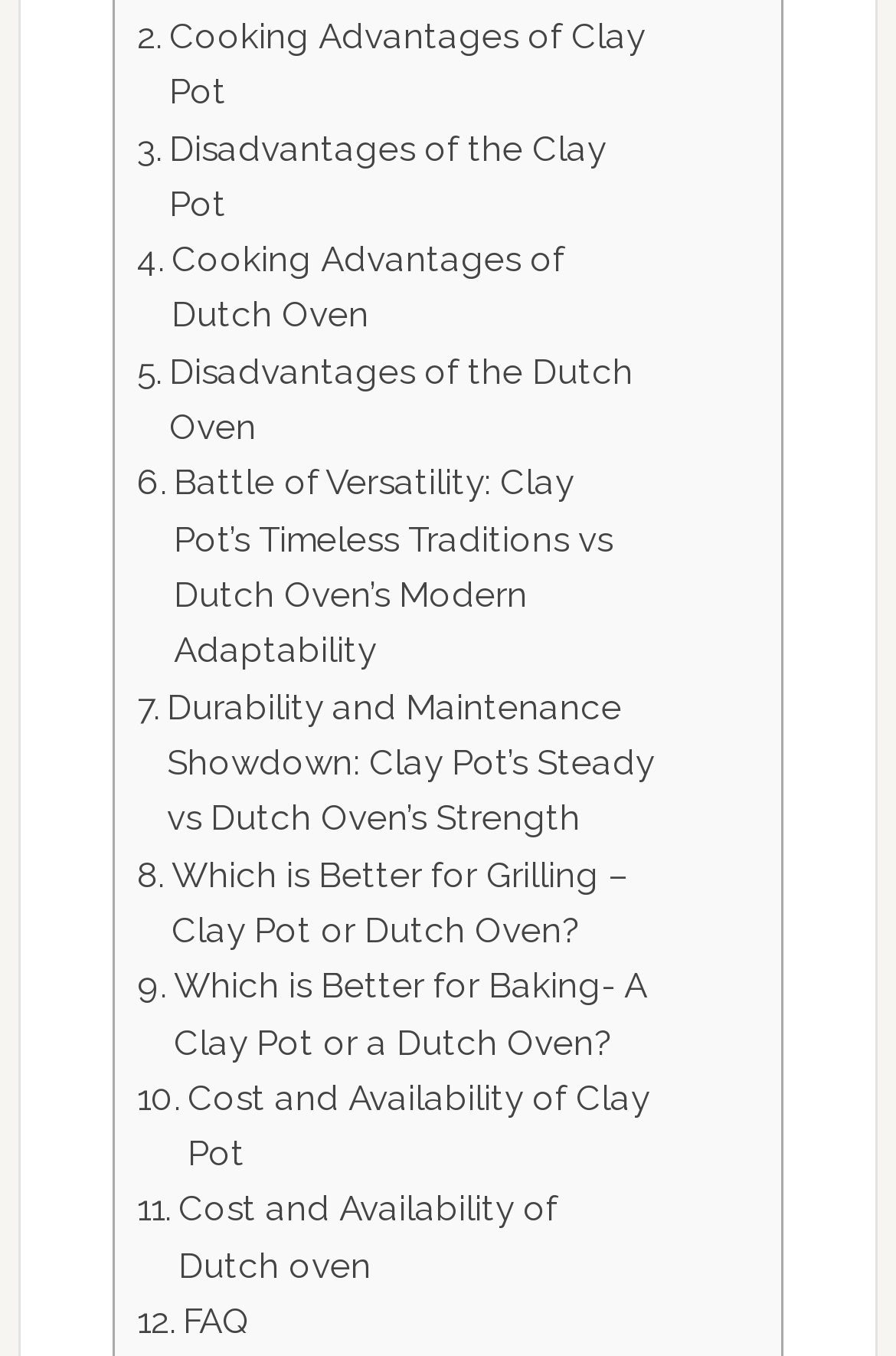Can you show the bounding box coordinates of the region to click on to complete the task described in the instruction: "Compare the versatility of clay pot and Dutch oven"?

[0.153, 0.336, 0.731, 0.501]